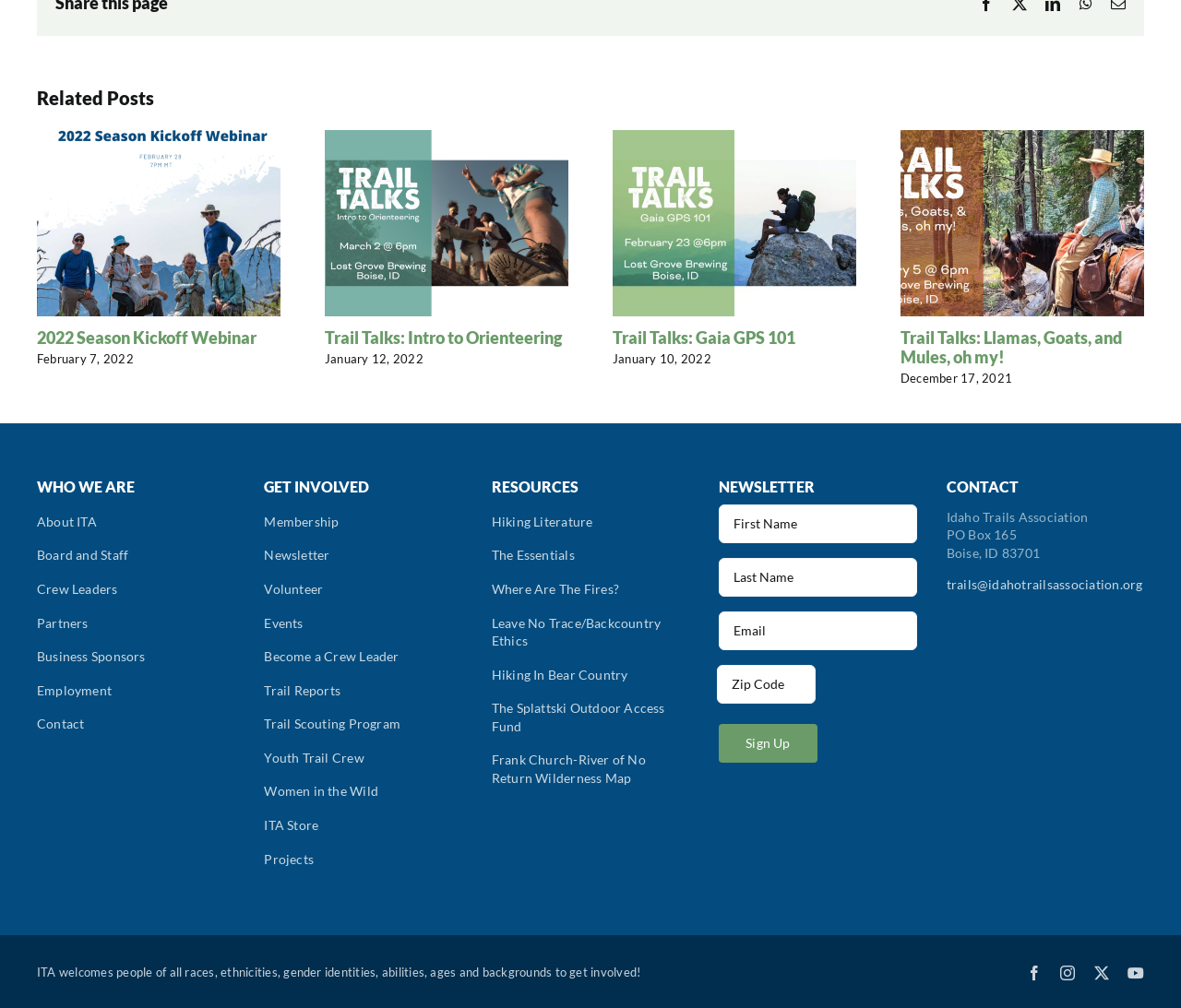Provide a brief response in the form of a single word or phrase:
What is the purpose of the 'Newsletter' section?

To sign up for a newsletter